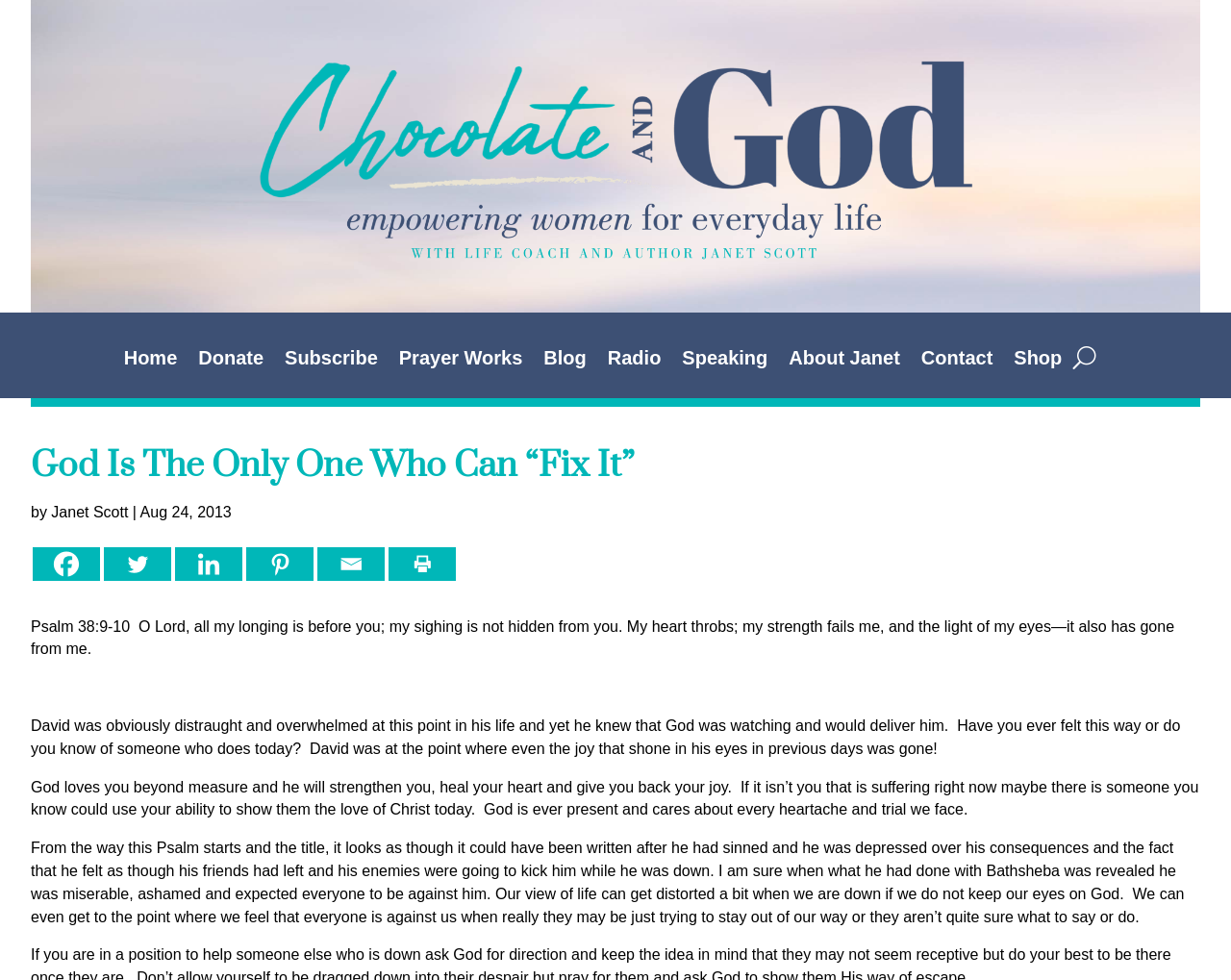Carefully examine the image and provide an in-depth answer to the question: How many navigation links are available?

I counted the number of navigation links available on the webpage, which are Home, Donate, Subscribe, Prayer Works, Blog, Radio, Speaking, About Janet, Contact, and Shop.